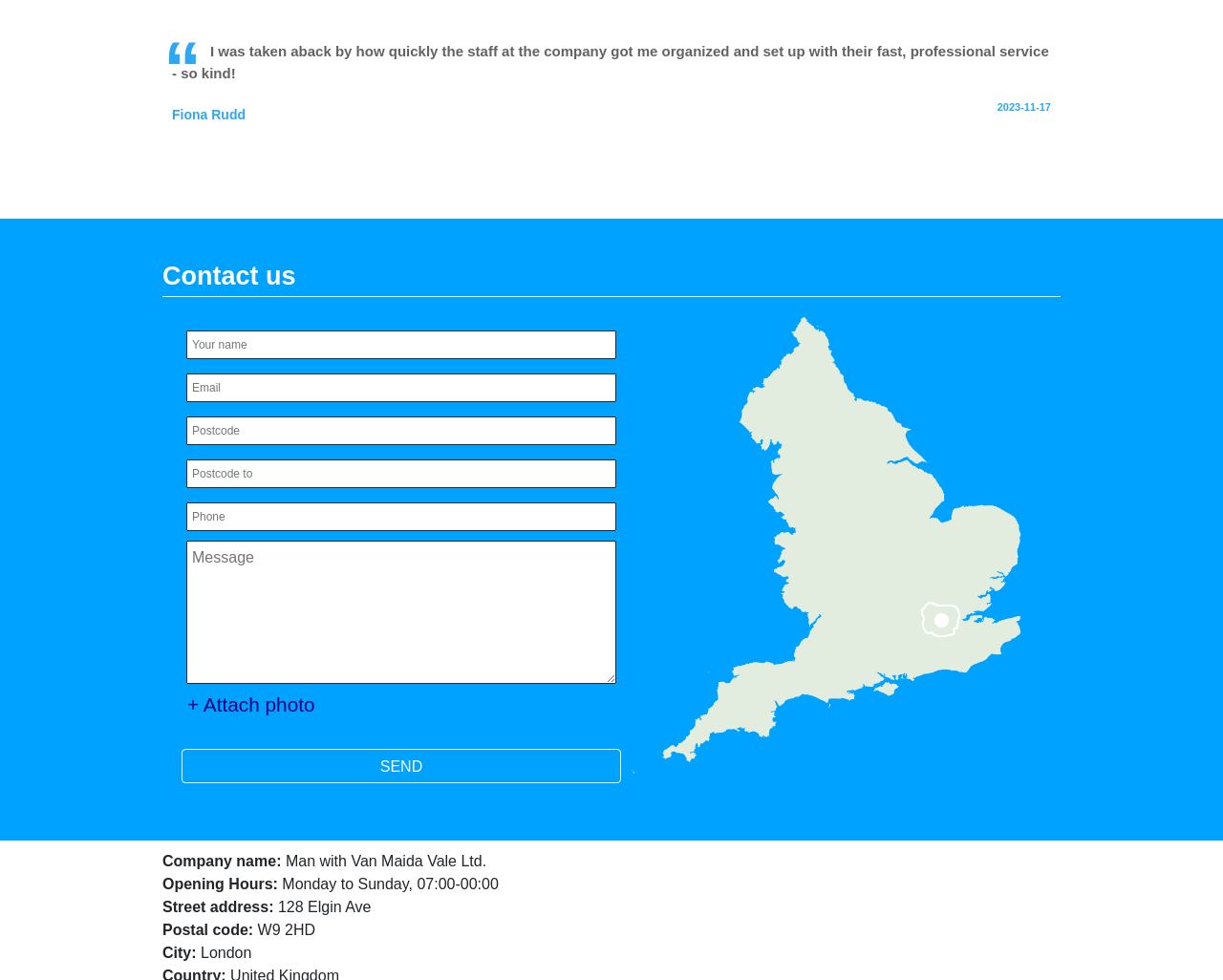Please specify the bounding box coordinates of the region to click in order to perform the following instruction: "Check the university's address".

None